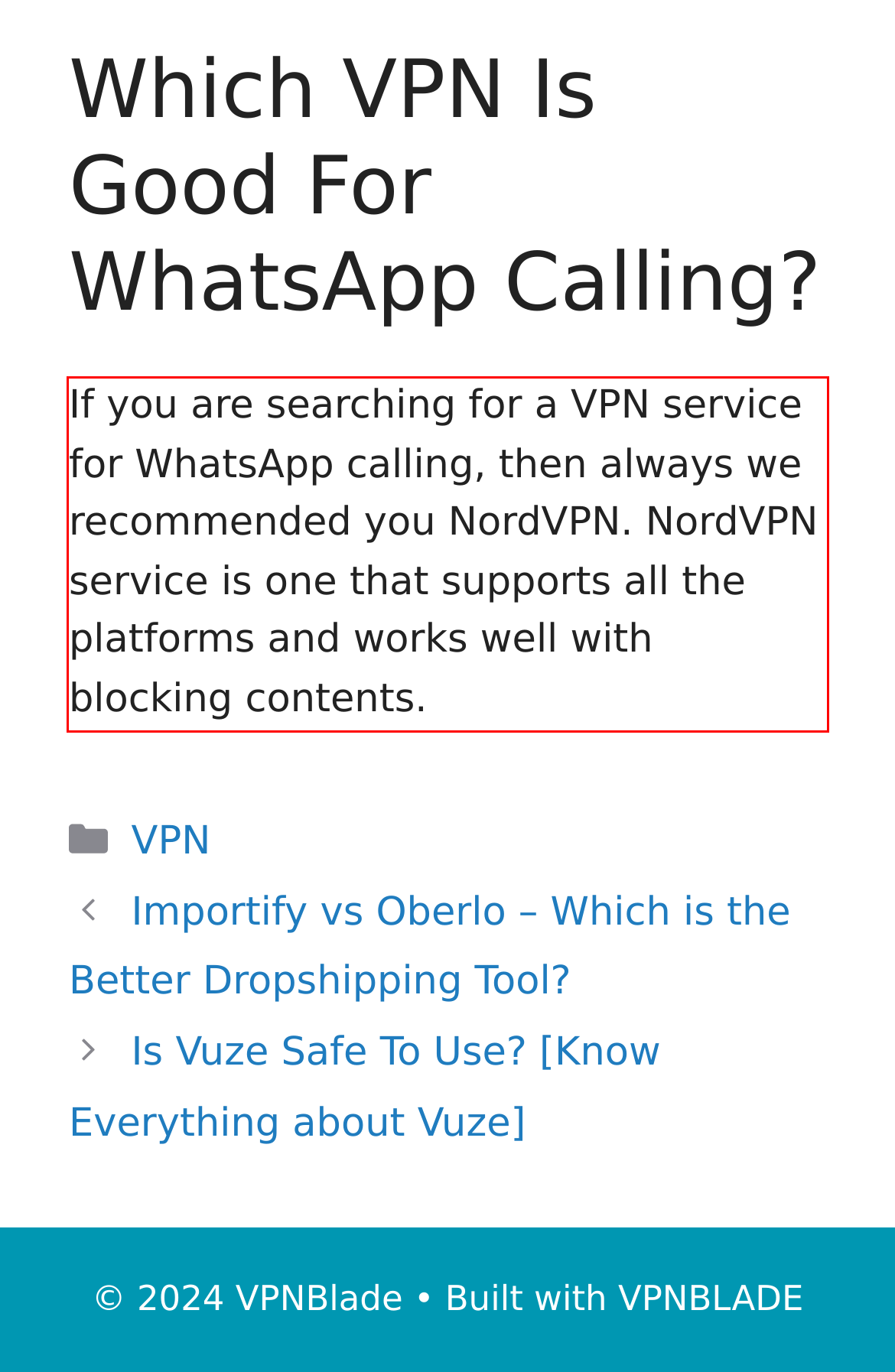You have a screenshot of a webpage where a UI element is enclosed in a red rectangle. Perform OCR to capture the text inside this red rectangle.

If you are searching for a VPN service for WhatsApp calling, then always we recommended you NordVPN. NordVPN service is one that supports all the platforms and works well with blocking contents.